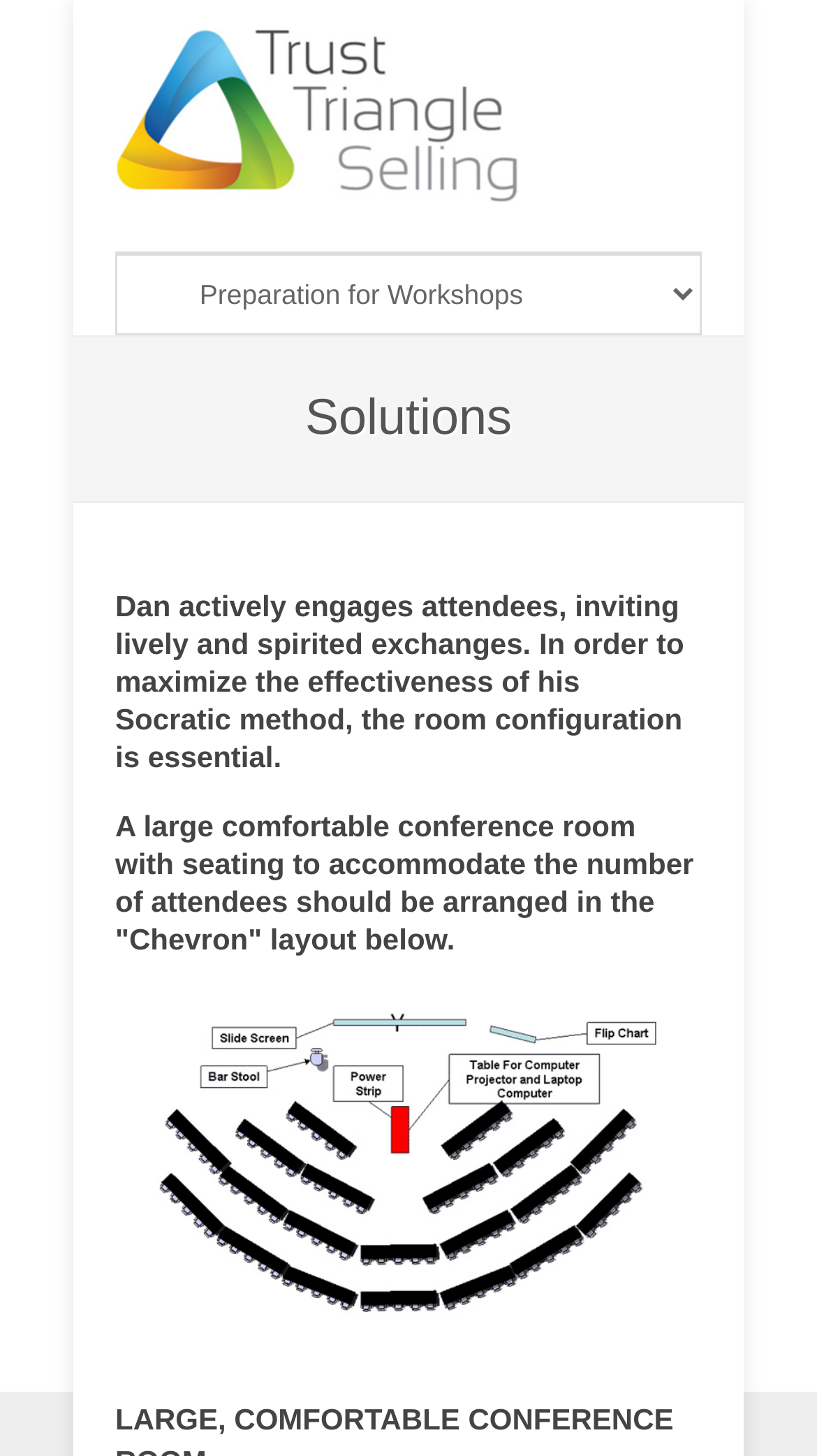Please provide a comprehensive answer to the question below using the information from the image: What is the topic of the portfolio item?

Based on the webpage, I can see a heading 'Solutions' which suggests that the portfolio item is related to solutions. The subsequent headings and image also support this conclusion.